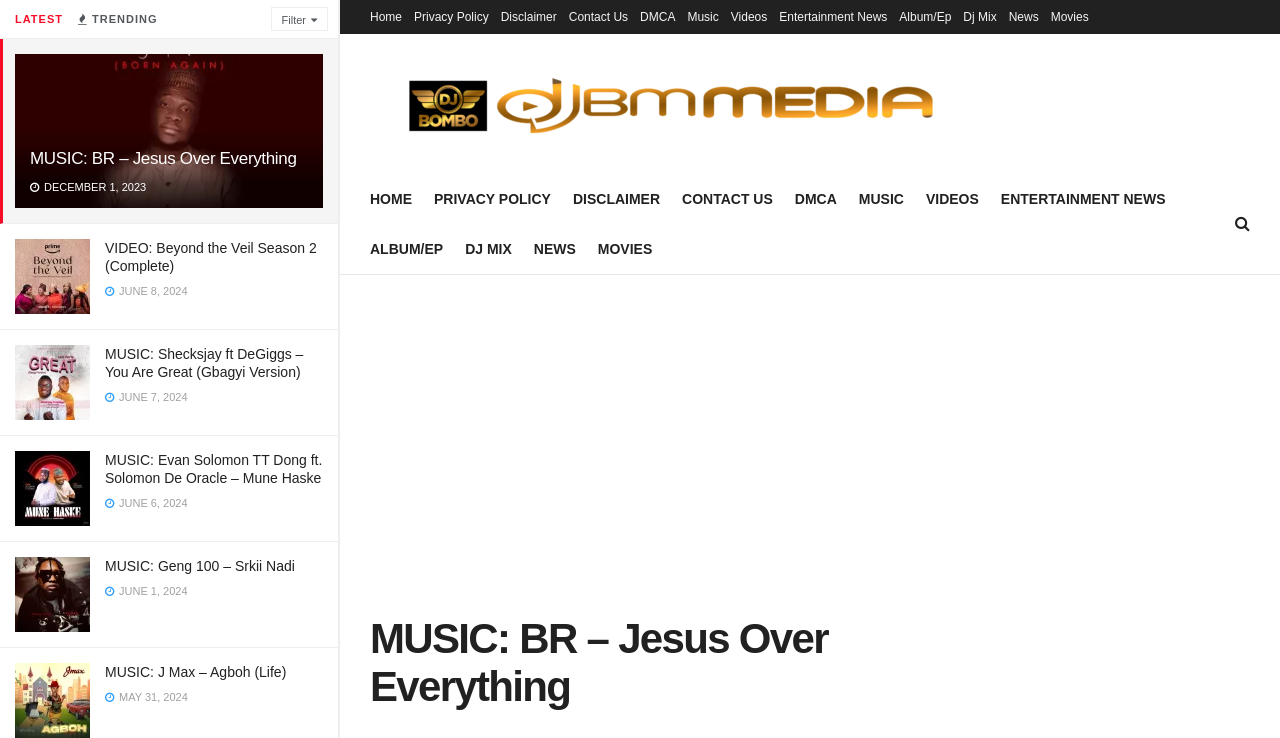Find the bounding box coordinates of the element to click in order to complete this instruction: "Filter music". The bounding box coordinates must be four float numbers between 0 and 1, denoted as [left, top, right, bottom].

[0.211, 0.009, 0.256, 0.042]